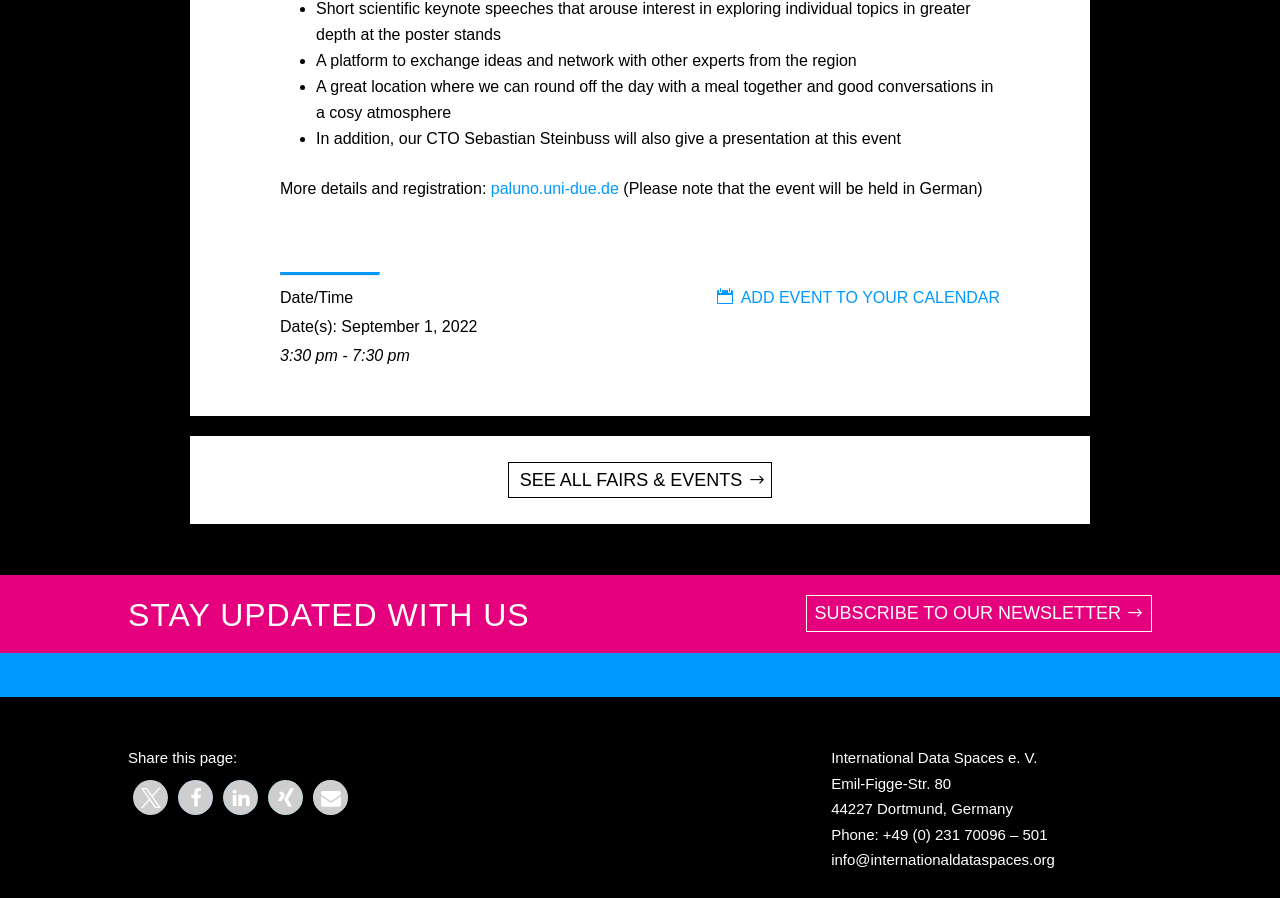Please determine the bounding box coordinates for the UI element described here. Use the format (top-left x, top-left y, bottom-right x, bottom-right y) with values bounded between 0 and 1: Read more

None